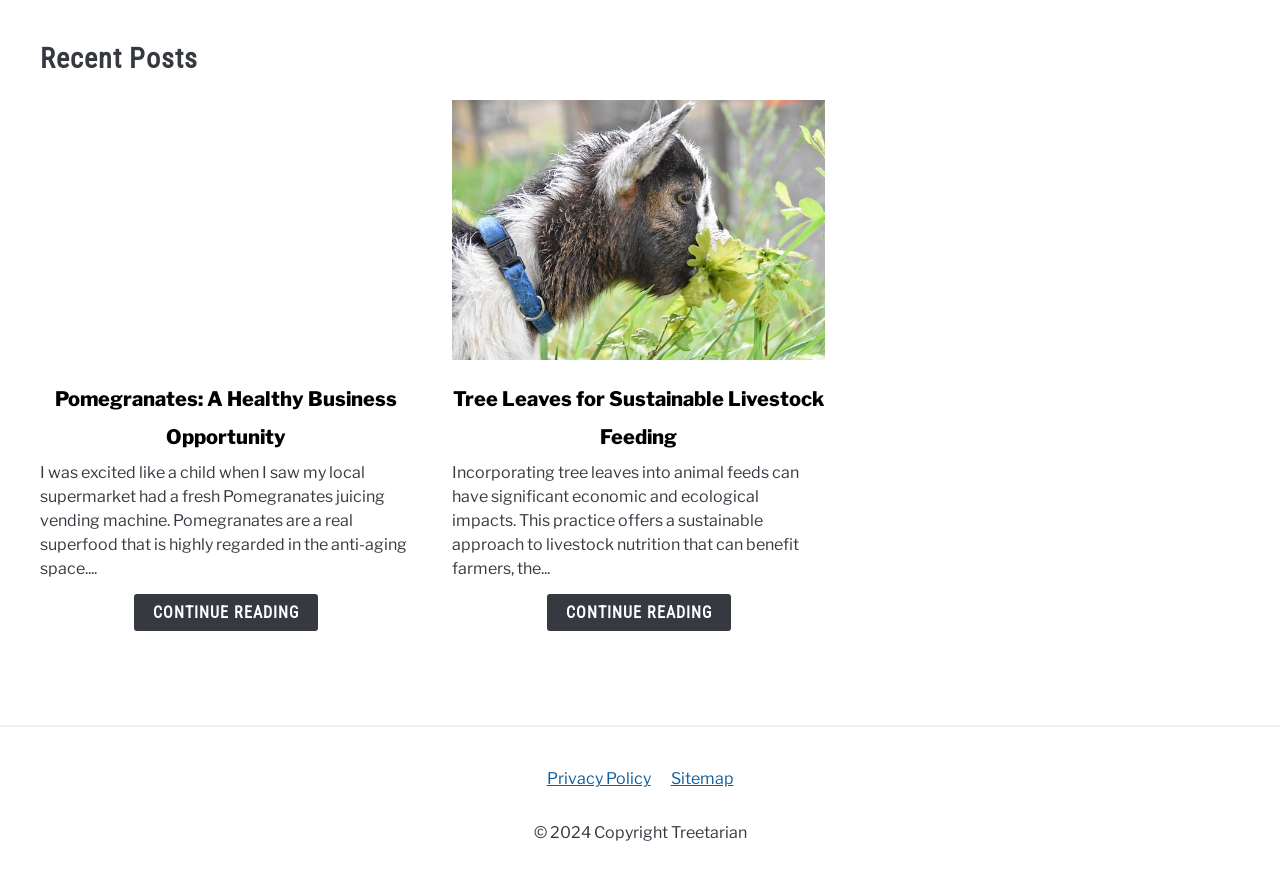Please give a succinct answer to the question in one word or phrase:
What is the purpose of the 'Continue Reading' links?

To read more